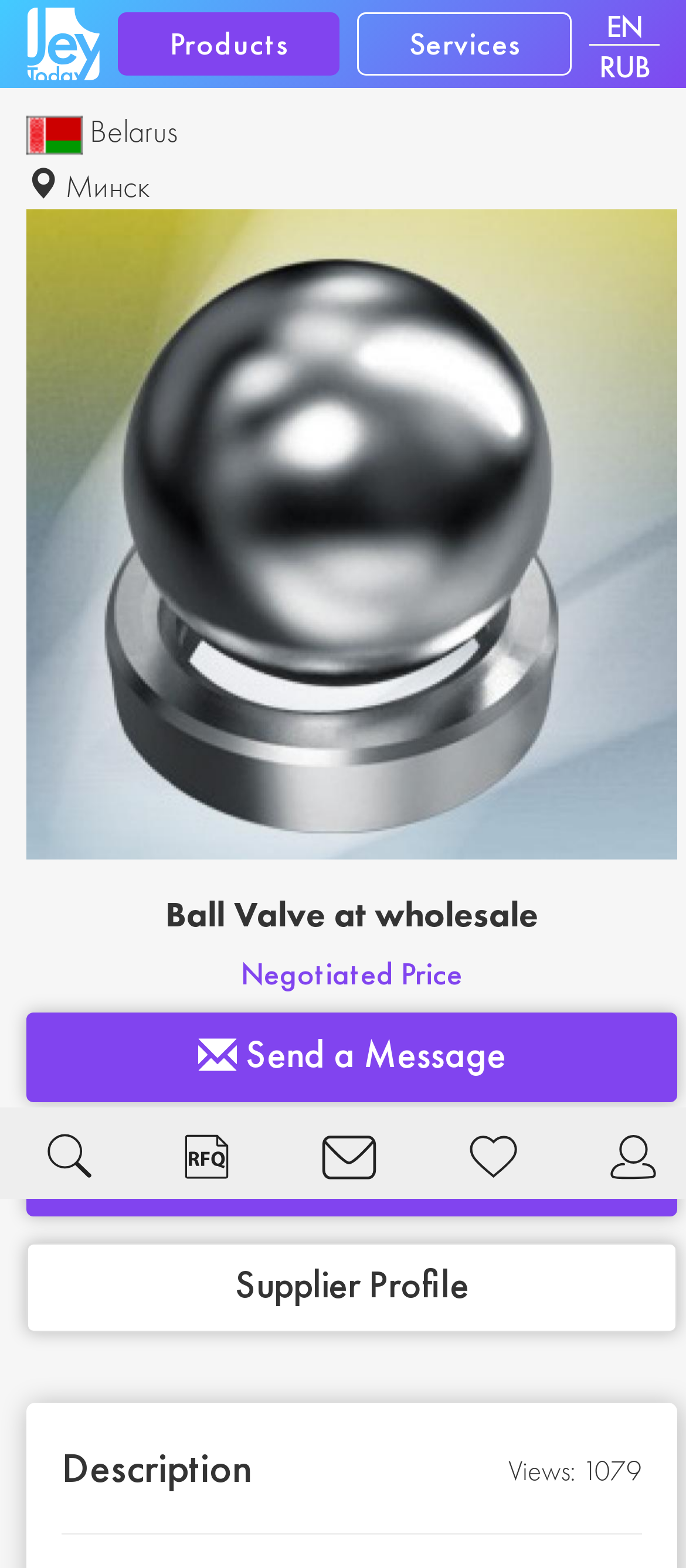Identify and provide the main heading of the webpage.

Ball Valve at wholesale